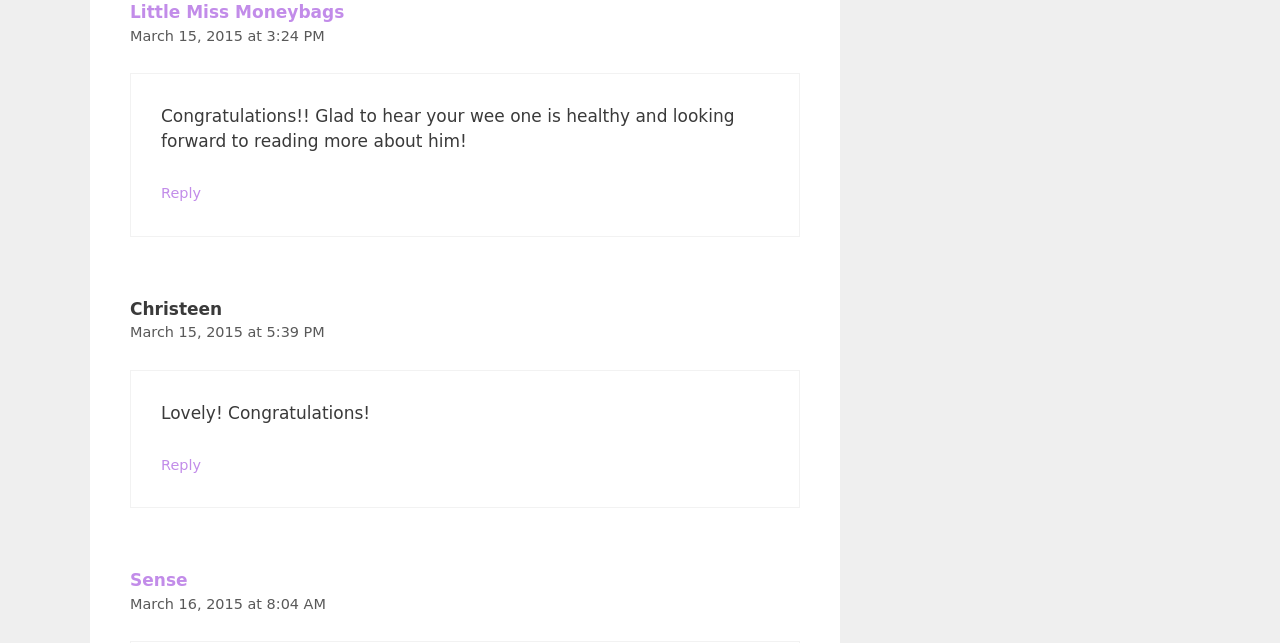Given the element description Little Miss Moneybags, identify the bounding box coordinates for the UI element on the webpage screenshot. The format should be (top-left x, top-left y, bottom-right x, bottom-right y), with values between 0 and 1.

[0.102, 0.003, 0.269, 0.035]